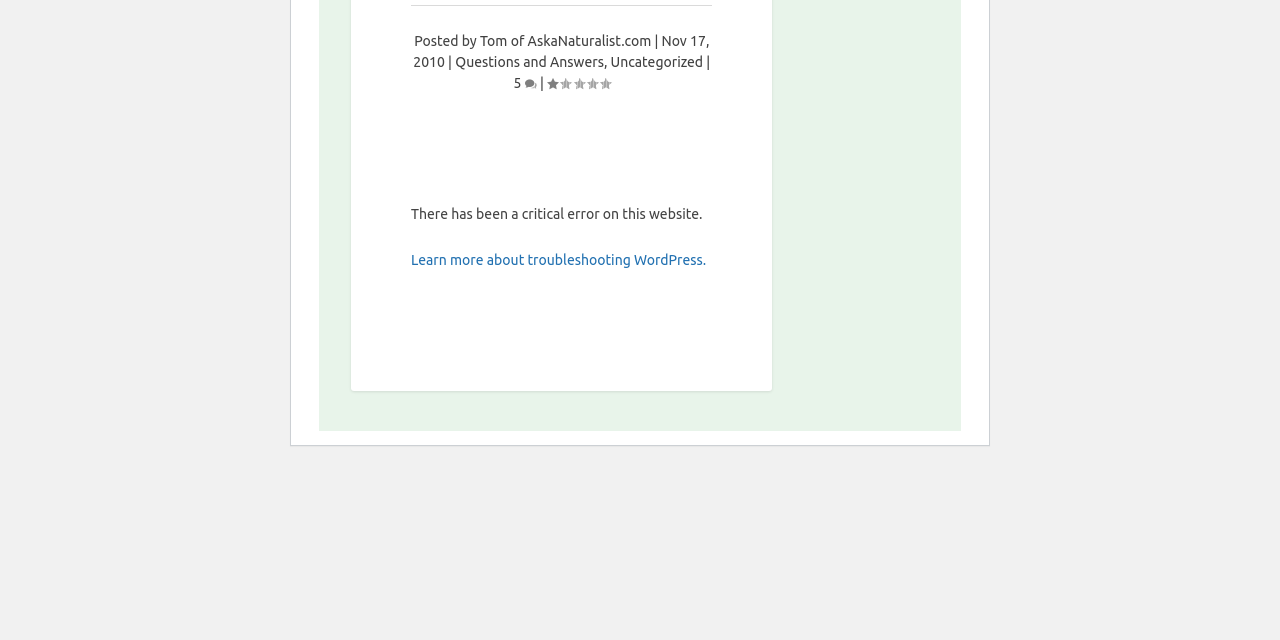Calculate the bounding box coordinates of the UI element given the description: "Questions and Answers".

[0.356, 0.085, 0.472, 0.11]